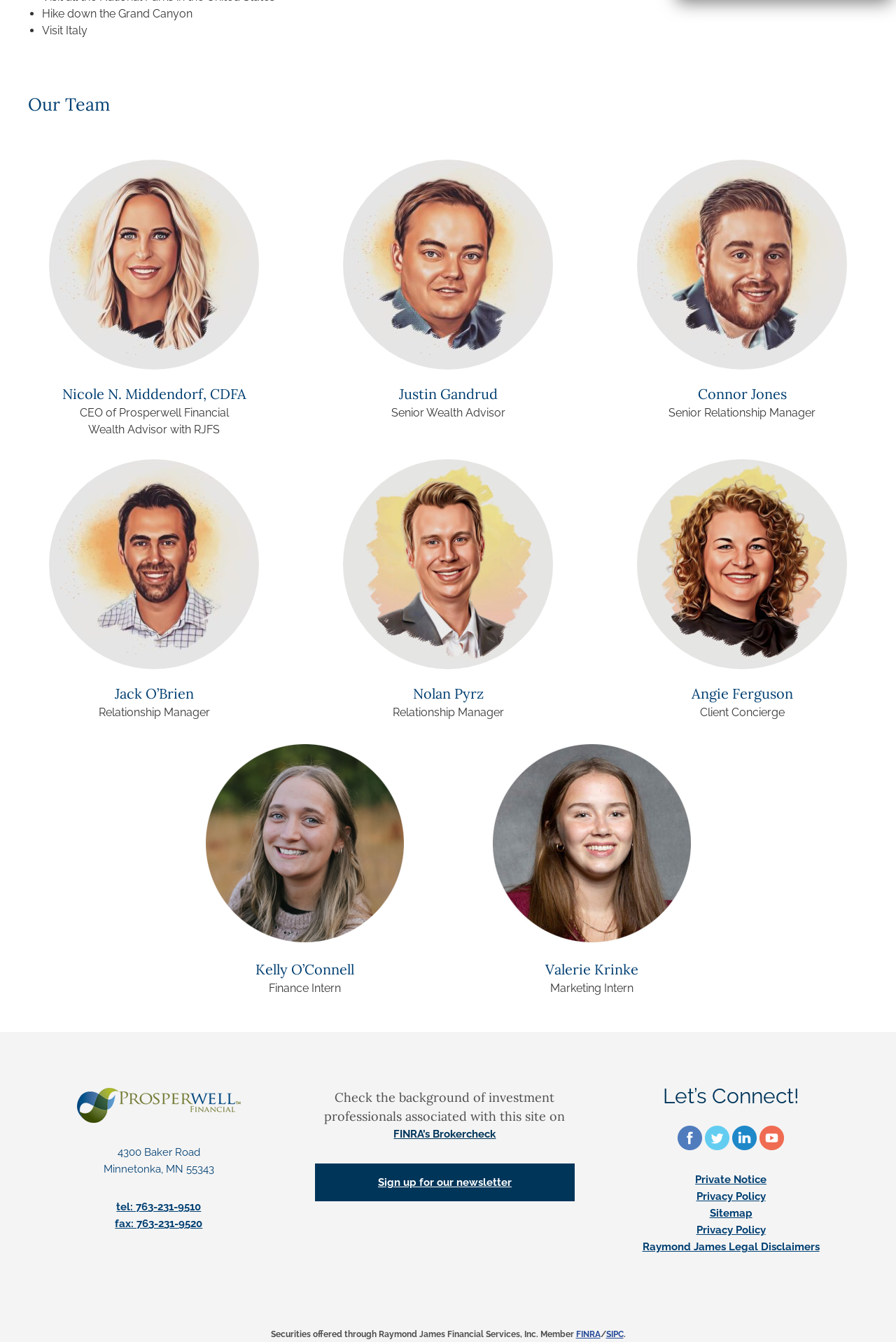Locate the bounding box of the UI element described in the following text: "Angie FergusonClient Concierge".

[0.711, 0.342, 0.945, 0.537]